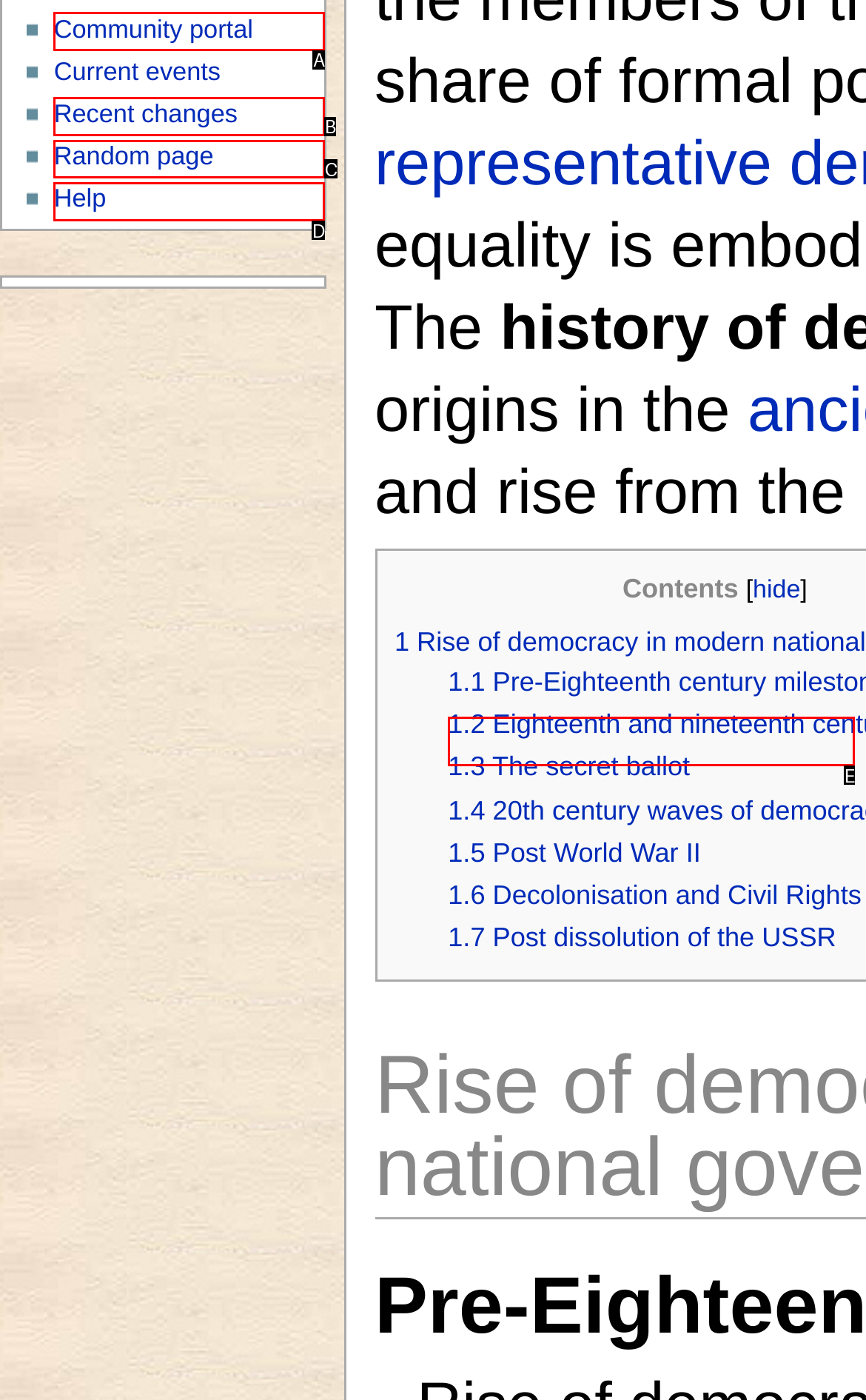Match the HTML element to the description: 1.3 The secret ballot. Answer with the letter of the correct option from the provided choices.

E